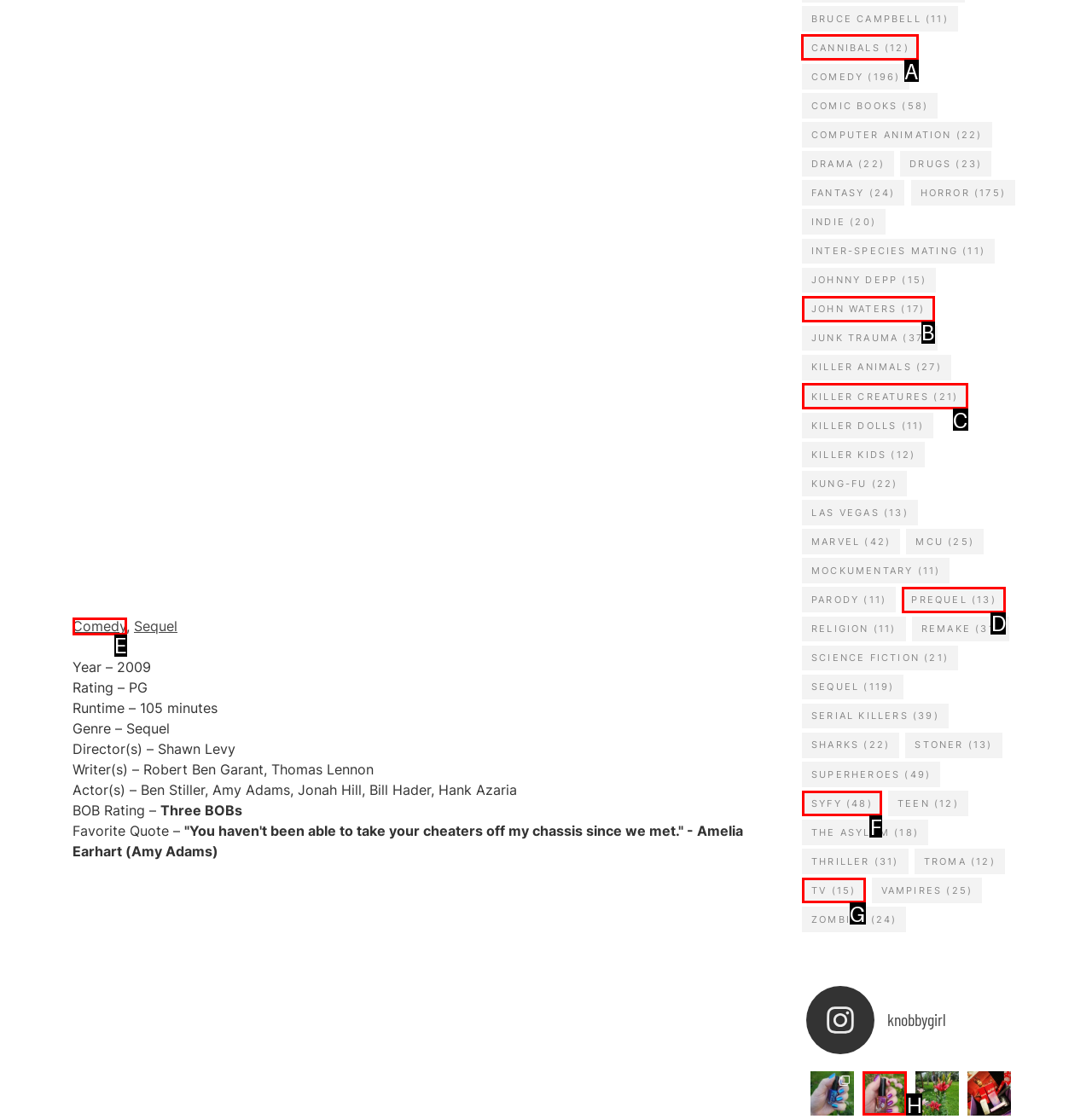Point out the specific HTML element to click to complete this task: Click on Cannibals Reply with the letter of the chosen option.

A